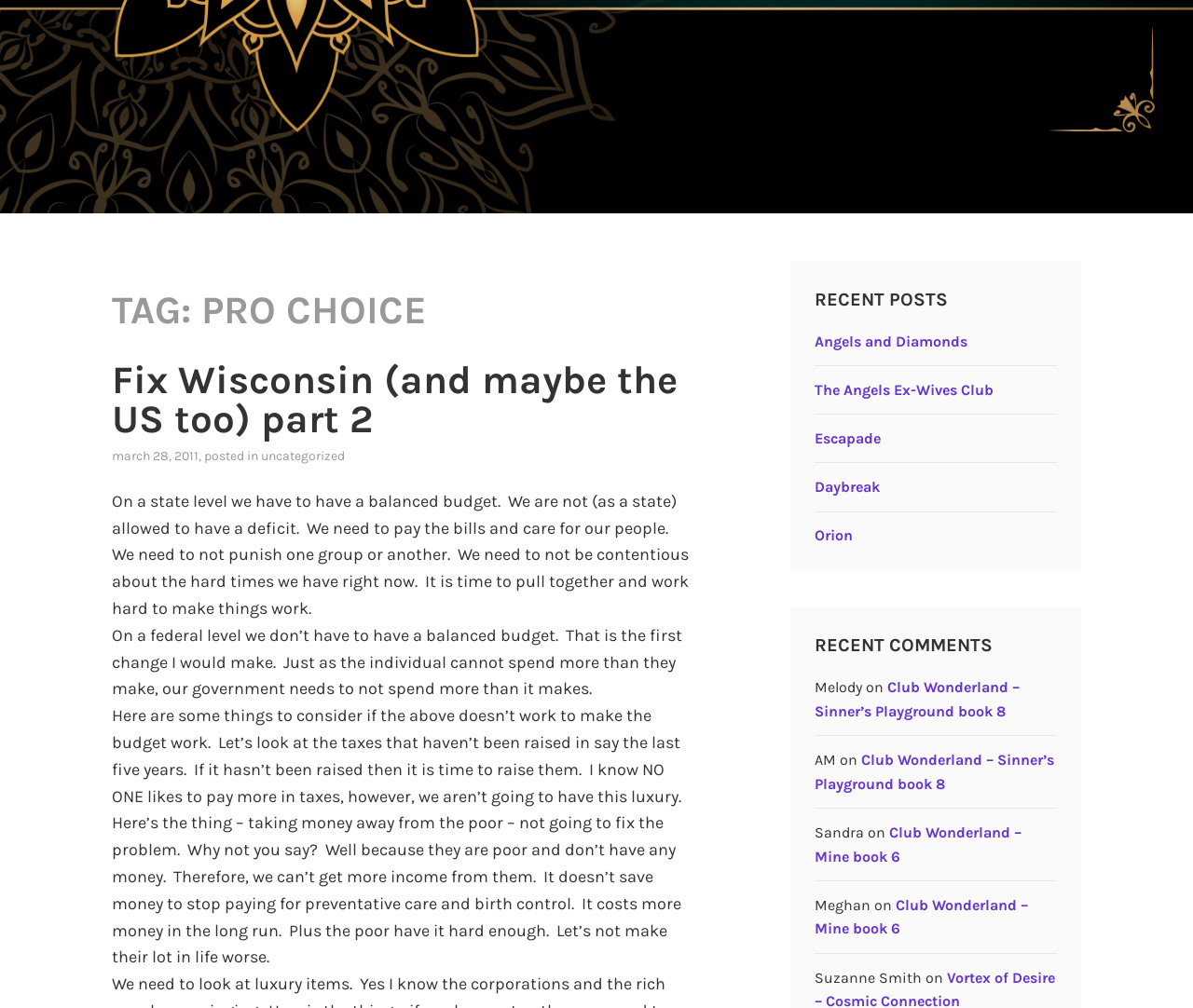Highlight the bounding box of the UI element that corresponds to this description: "Angels and Diamonds".

[0.682, 0.33, 0.811, 0.347]